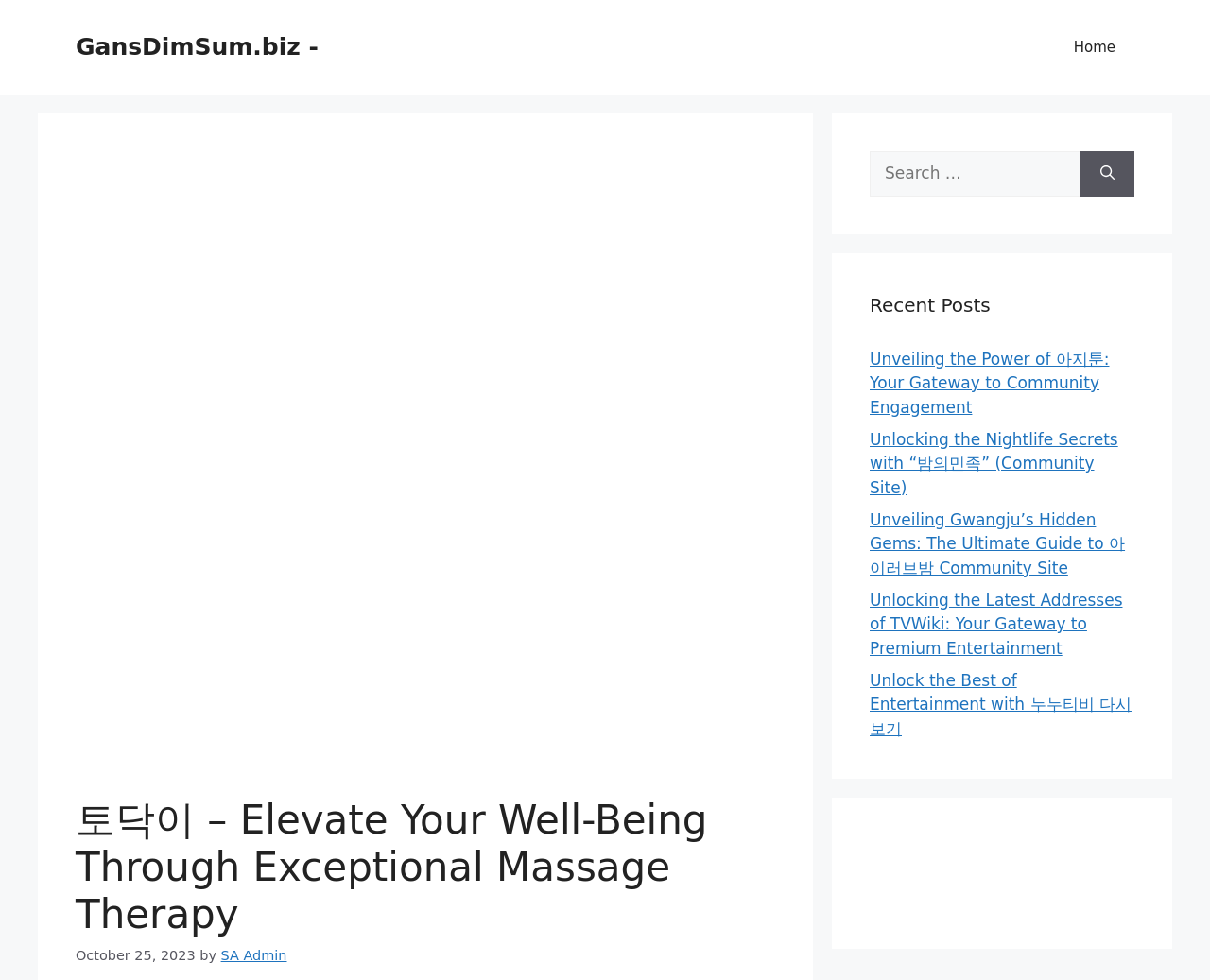Please determine the bounding box coordinates, formatted as (top-left x, top-left y, bottom-right x, bottom-right y), with all values as floating point numbers between 0 and 1. Identify the bounding box of the region described as: GansDimSum.biz -

[0.062, 0.034, 0.263, 0.062]